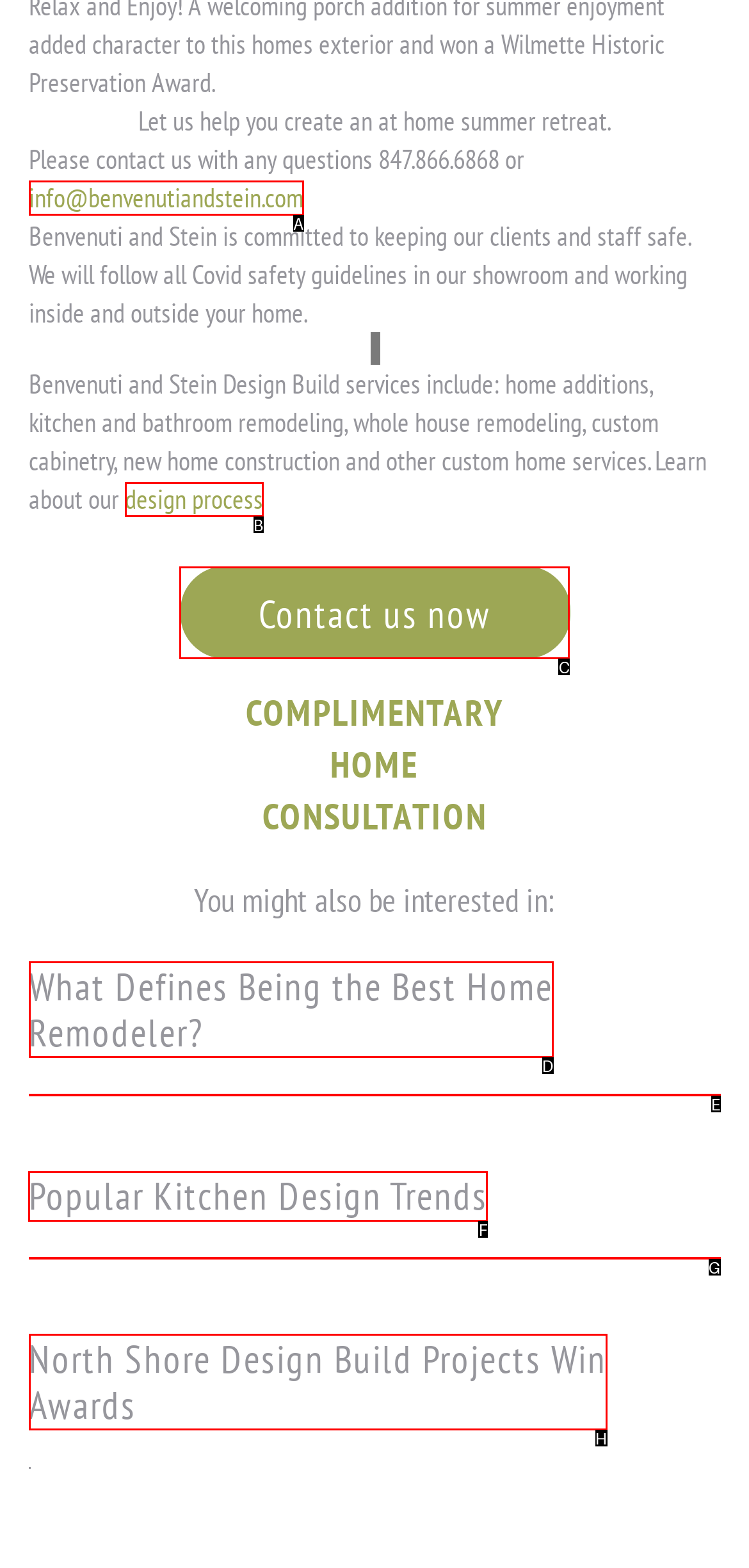Which option should be clicked to execute the following task: View Popular Kitchen Design Trends? Respond with the letter of the selected option.

F